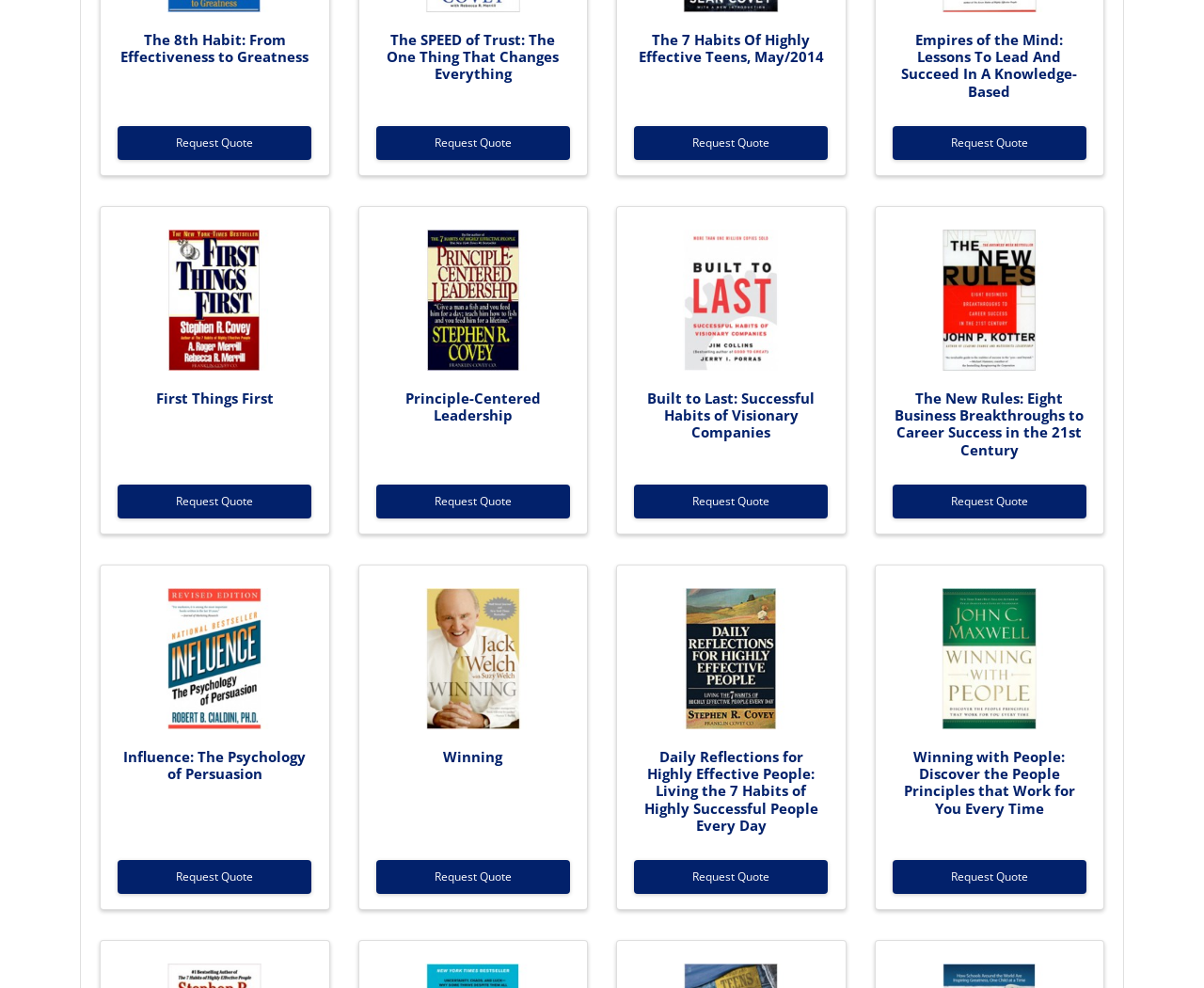Refer to the image and provide a thorough answer to this question:
What is the title of the first book?

The title of the first book can be found in the first heading element, which is 'The 8th Habit: From Effectiveness to Greatness'. The title is 'The 8th Habit'.